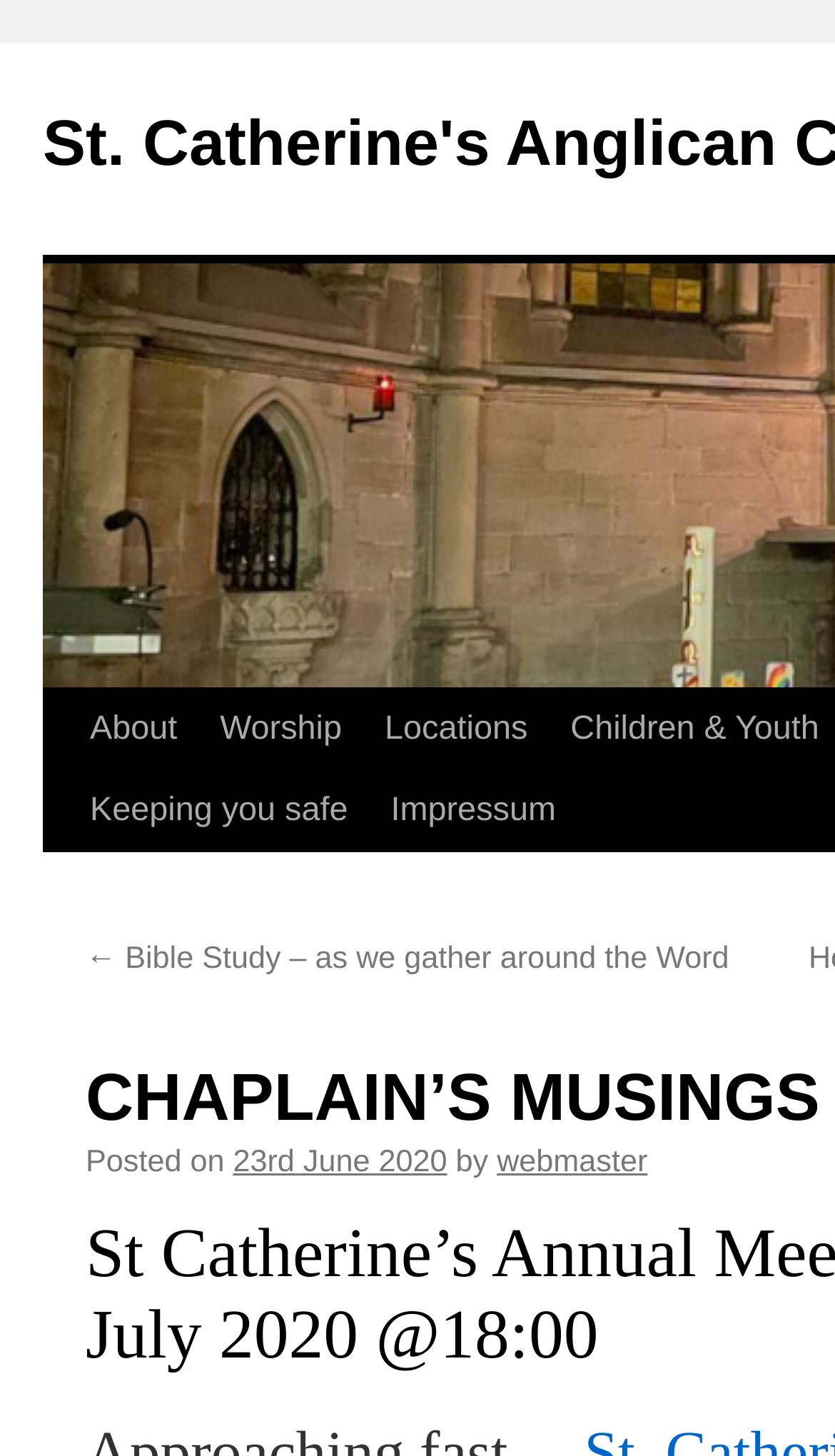Please find and provide the title of the webpage.

CHAPLAIN’S MUSINGS 22nd June 2020